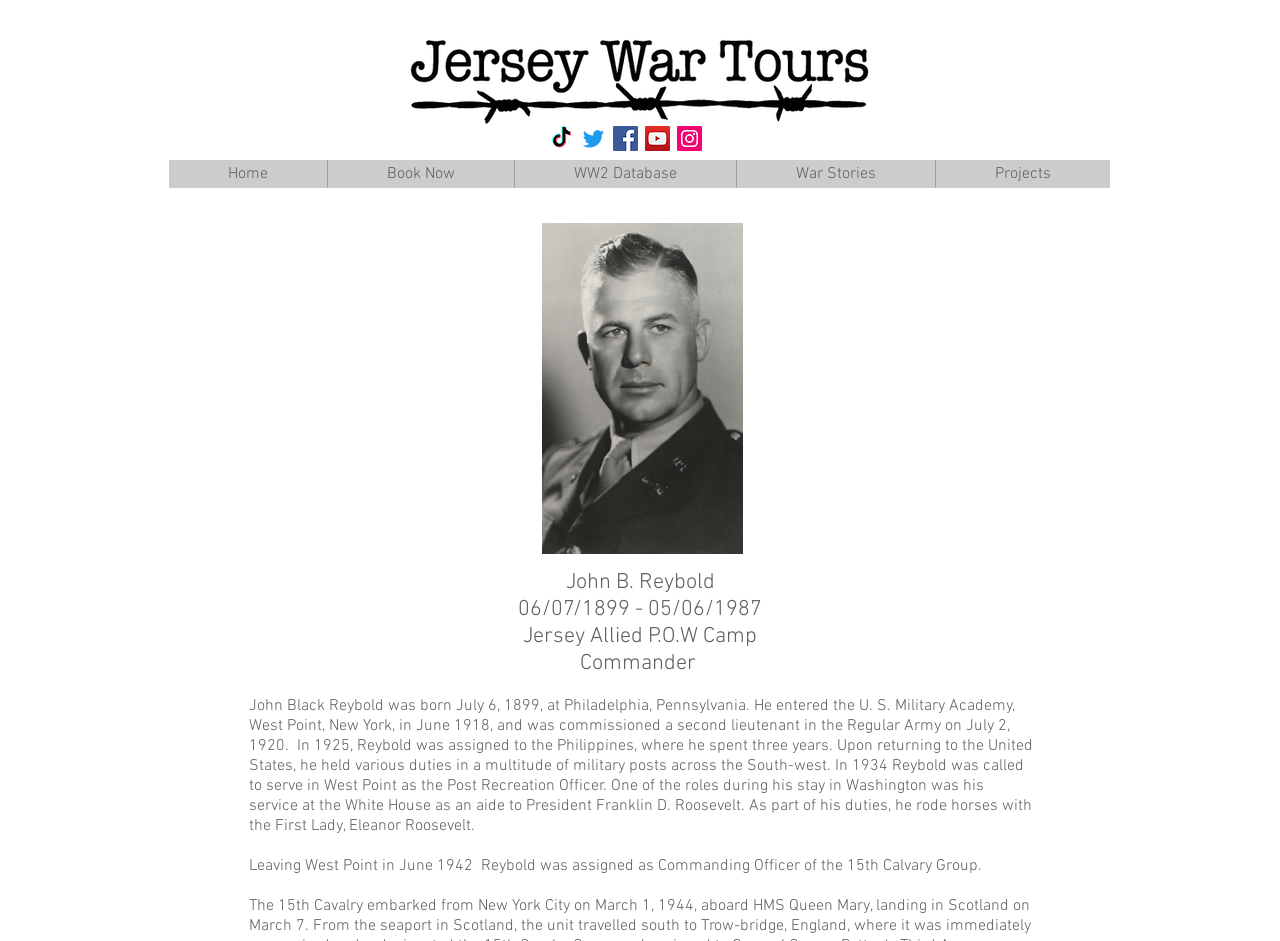Determine the bounding box coordinates of the clickable region to carry out the instruction: "View the WW2 Database".

[0.402, 0.17, 0.575, 0.2]